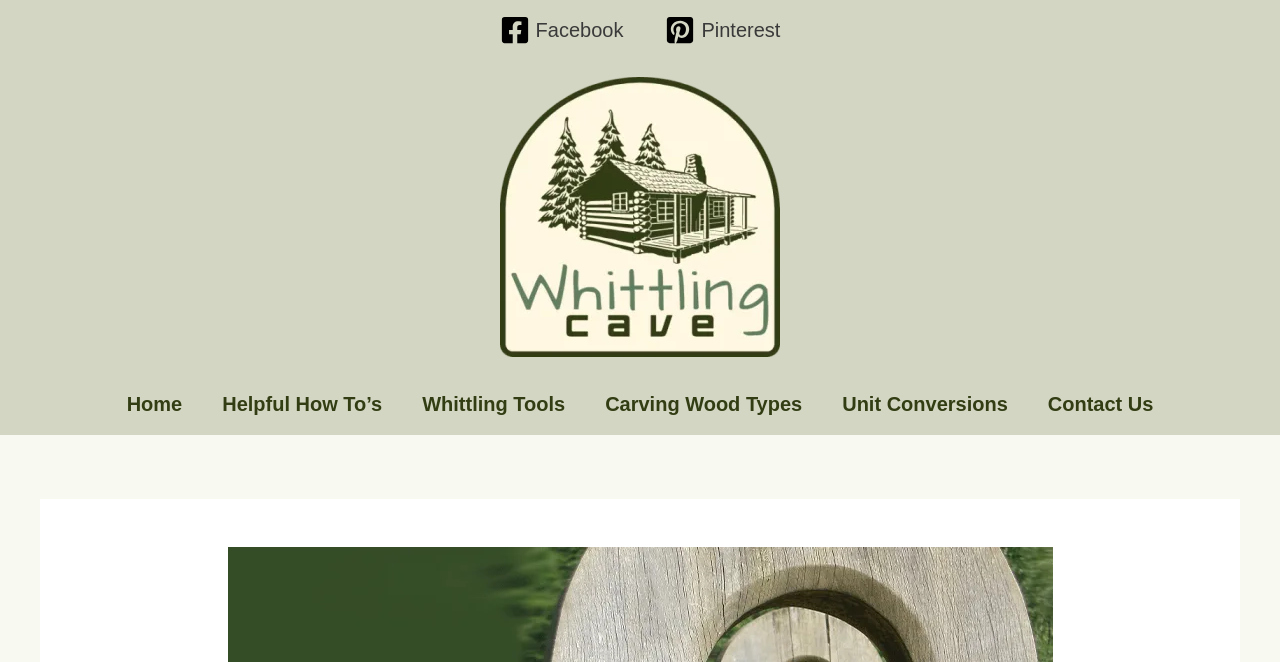What is the website's social media platform?
Examine the screenshot and reply with a single word or phrase.

Facebook